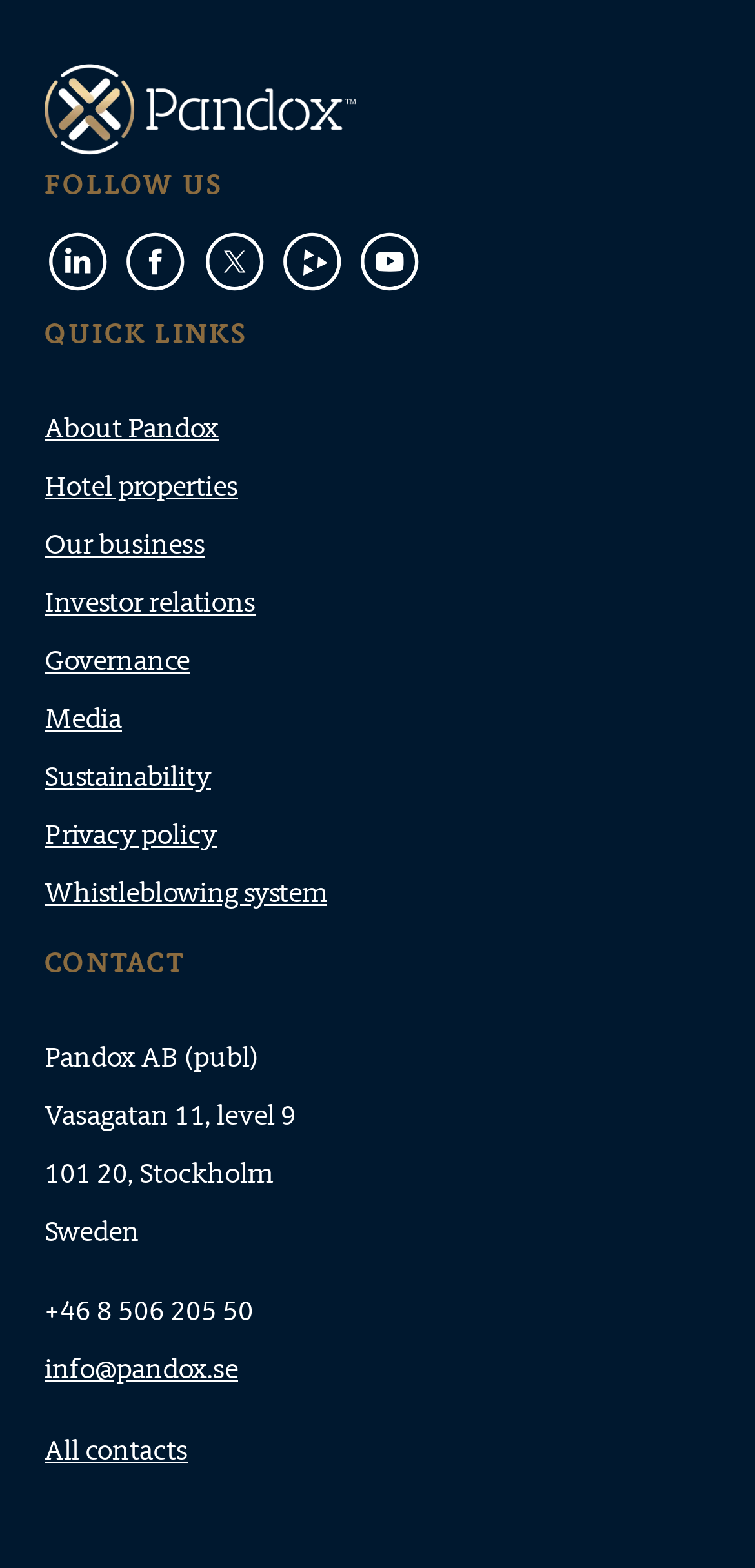How many social media links are there?
Refer to the image and provide a concise answer in one word or phrase.

5